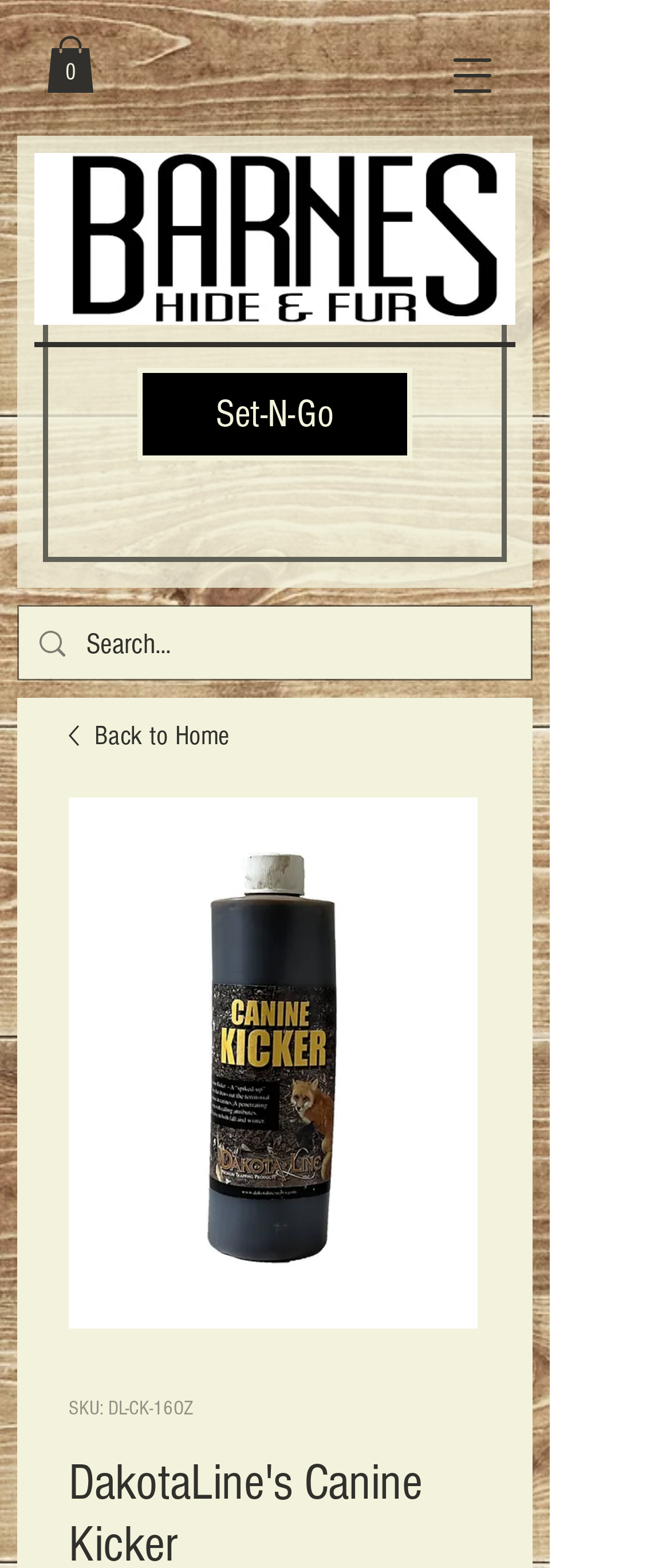Offer an in-depth caption of the entire webpage.

The webpage appears to be an e-commerce website, specifically a product page for "DakotaLine's Canine Kicker" from Barnes Hide and Fur. 

At the top left corner, there is a logo image of Barnes-Hide-&-Fur. To the right of the logo, there is a link to the cart, which currently has 0 items. 

Below the logo, there is a link to "Set-N-Go". 

On the top right side, there is a search bar with a magnifying glass icon and a text input field where users can type in their search queries. 

Further down, there is a button to open the navigation menu, which has a link to "Back to Home" with an accompanying icon. Below this link, there is an image of the product "DakotaLine's Canine Kicker". 

Additionally, there is a static text displaying the product's SKU, "DL-CK-16OZ", located near the bottom of the page.